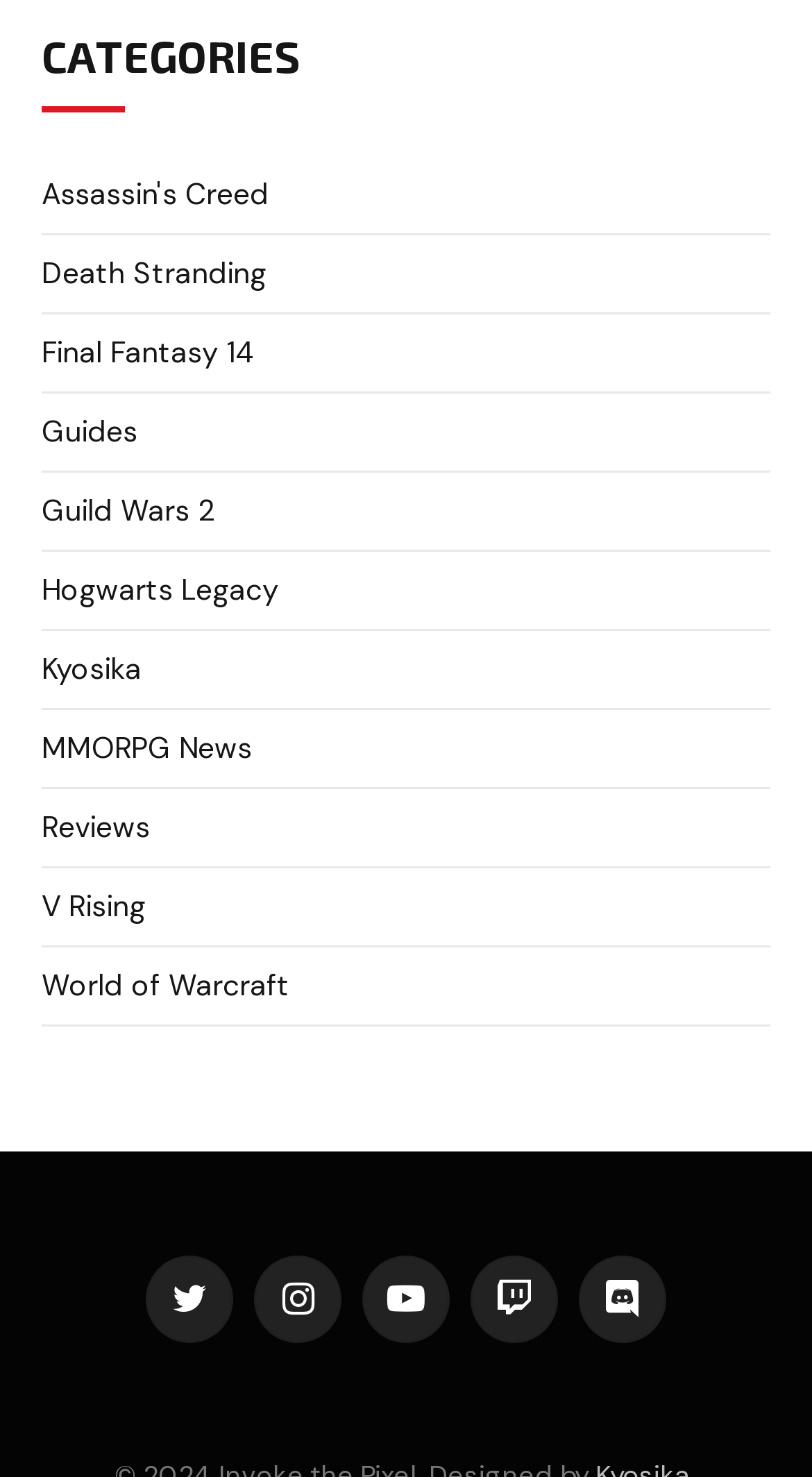Please indicate the bounding box coordinates of the element's region to be clicked to achieve the instruction: "Visit MMORPG News". Provide the coordinates as four float numbers between 0 and 1, i.e., [left, top, right, bottom].

[0.051, 0.491, 0.31, 0.521]